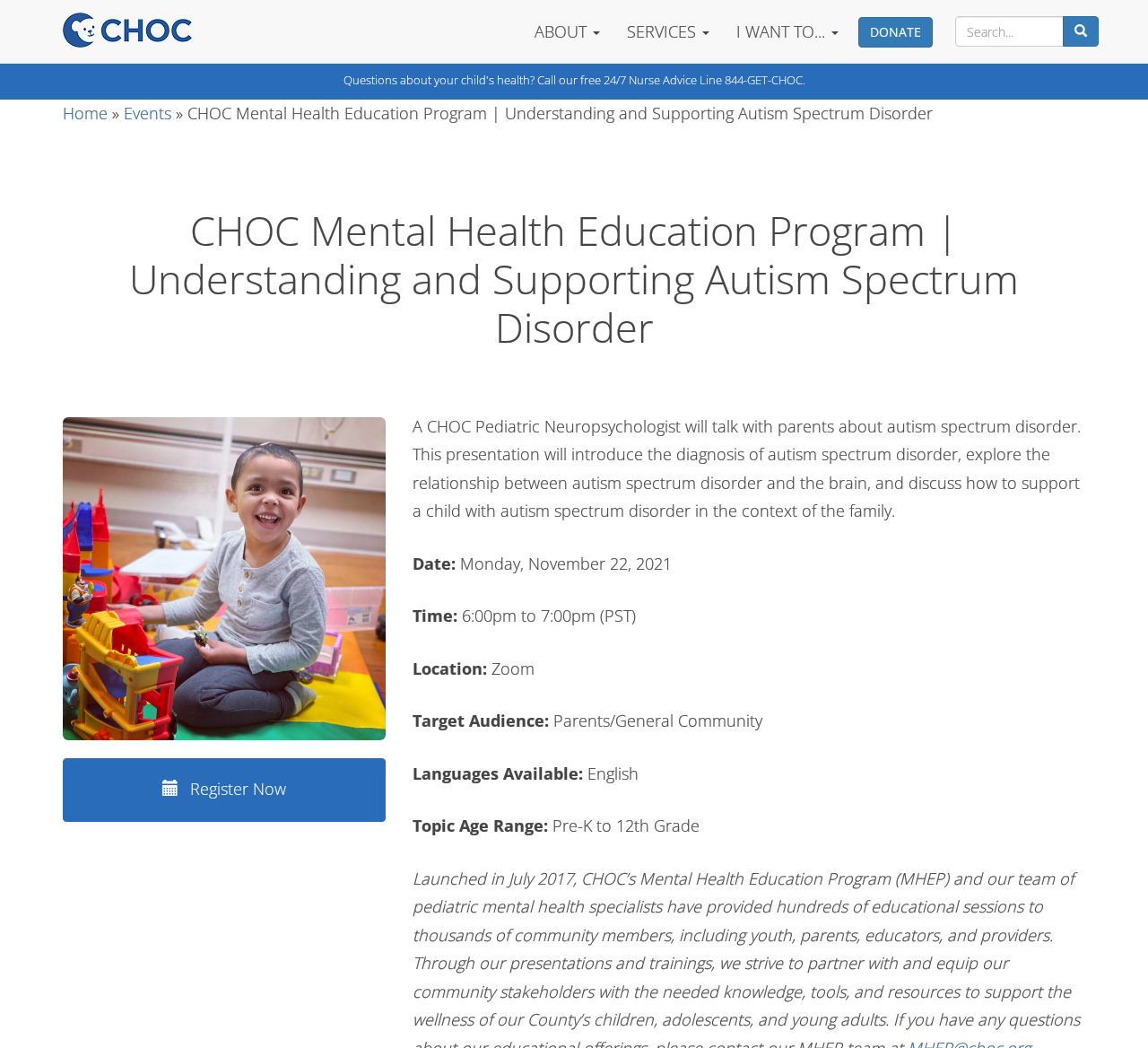Respond to the question below with a single word or phrase: What is the target audience for the presentation?

Parents/General Community